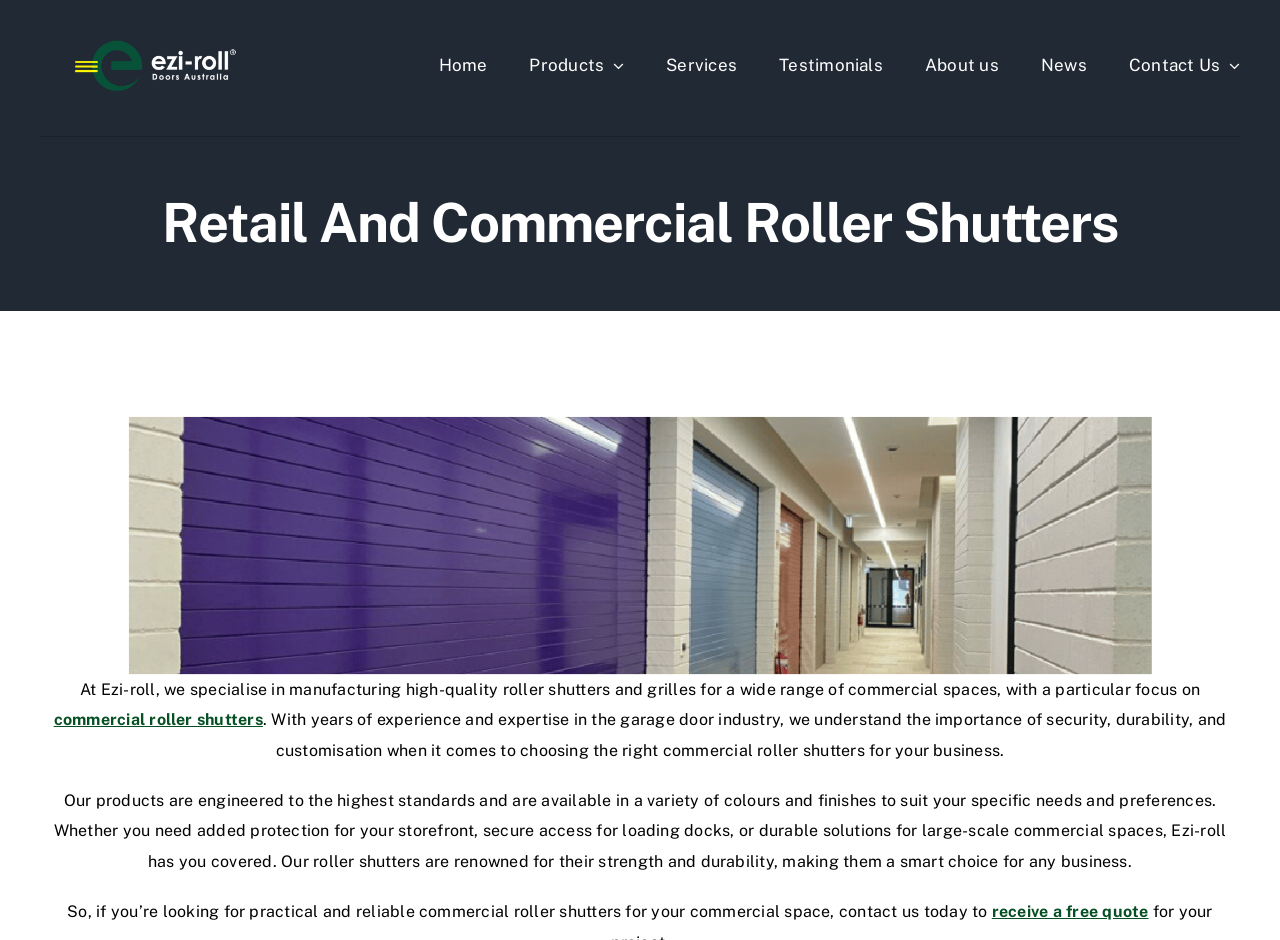Please identify the bounding box coordinates of the clickable region that I should interact with to perform the following instruction: "Learn more about commercial roller shutters". The coordinates should be expressed as four float numbers between 0 and 1, i.e., [left, top, right, bottom].

[0.042, 0.756, 0.205, 0.776]